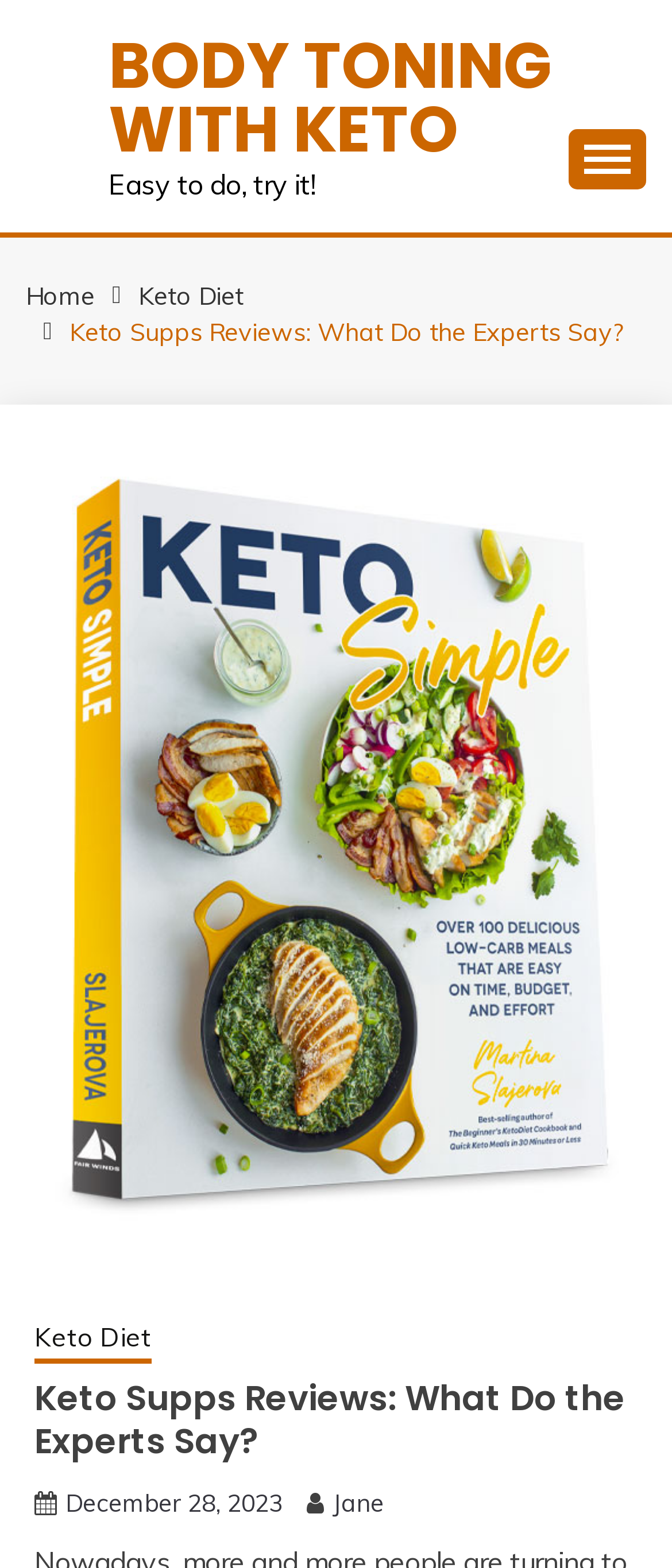Use one word or a short phrase to answer the question provided: 
What is the topic of the main image on the webpage?

Keto Supps Reviews